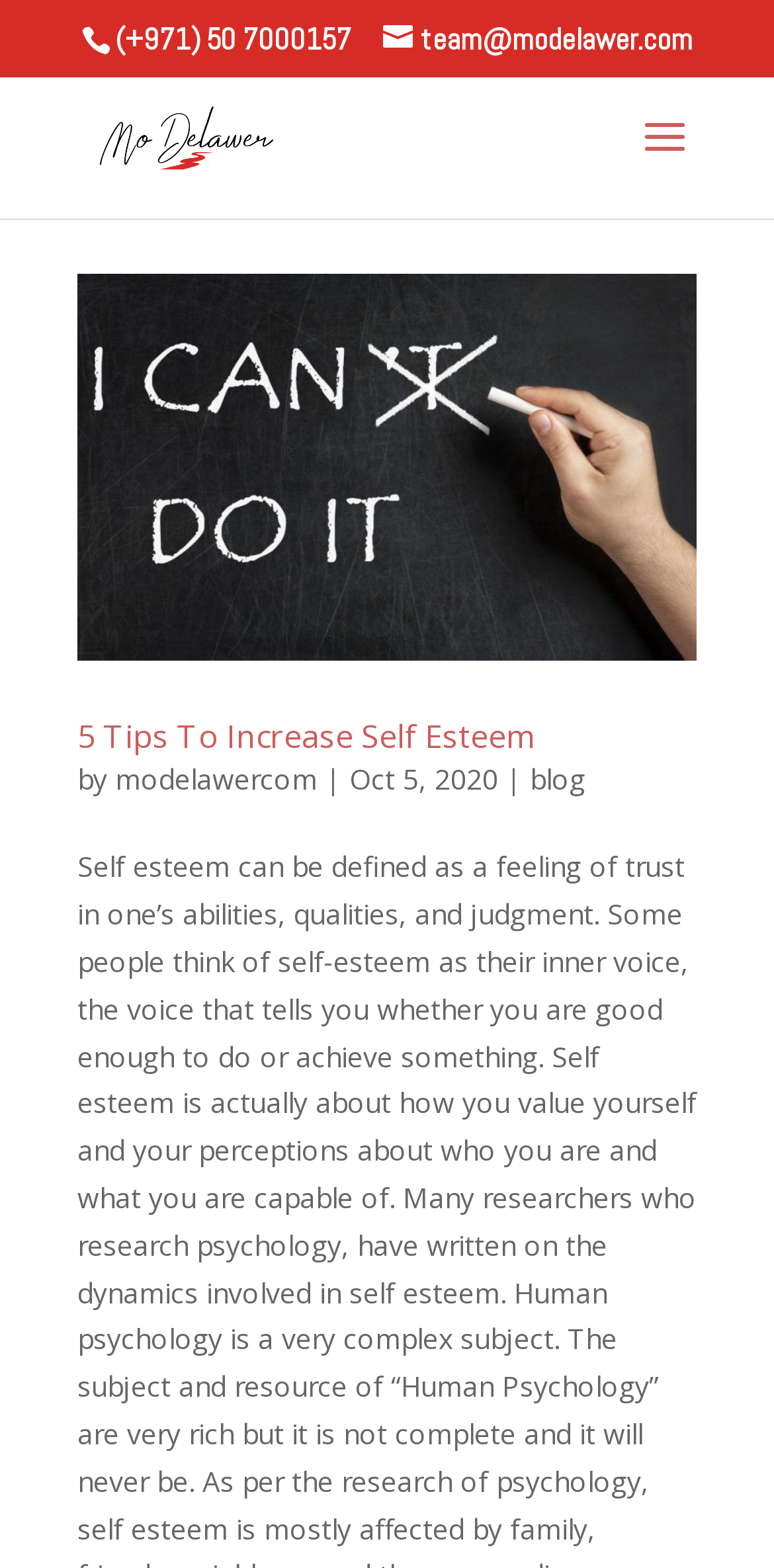What is the date of the article '5 Tips To Increase Self Esteem'?
Please answer the question with a detailed response using the information from the screenshot.

I found the date of the article by looking at the StaticText element with the bounding box coordinates [0.451, 0.484, 0.644, 0.508], which contains the text 'Oct 5, 2020'.